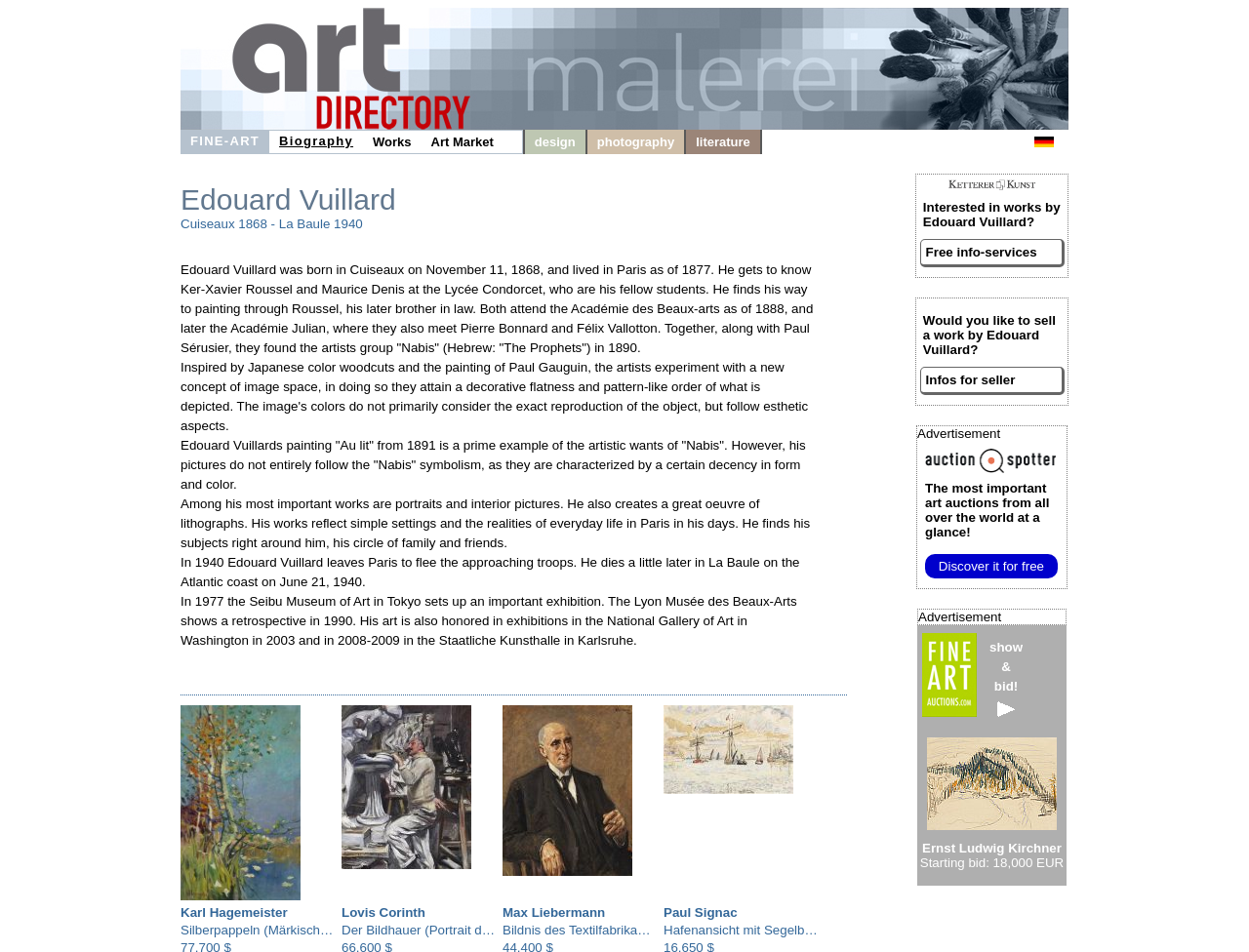What is the name of the museum that set up an important exhibition of Edouard Vuillard's works in 1977?
Provide an in-depth answer to the question, covering all aspects.

The text states that the Seibu Museum of Art in Tokyo set up an important exhibition of Edouard Vuillard's works in 1977.